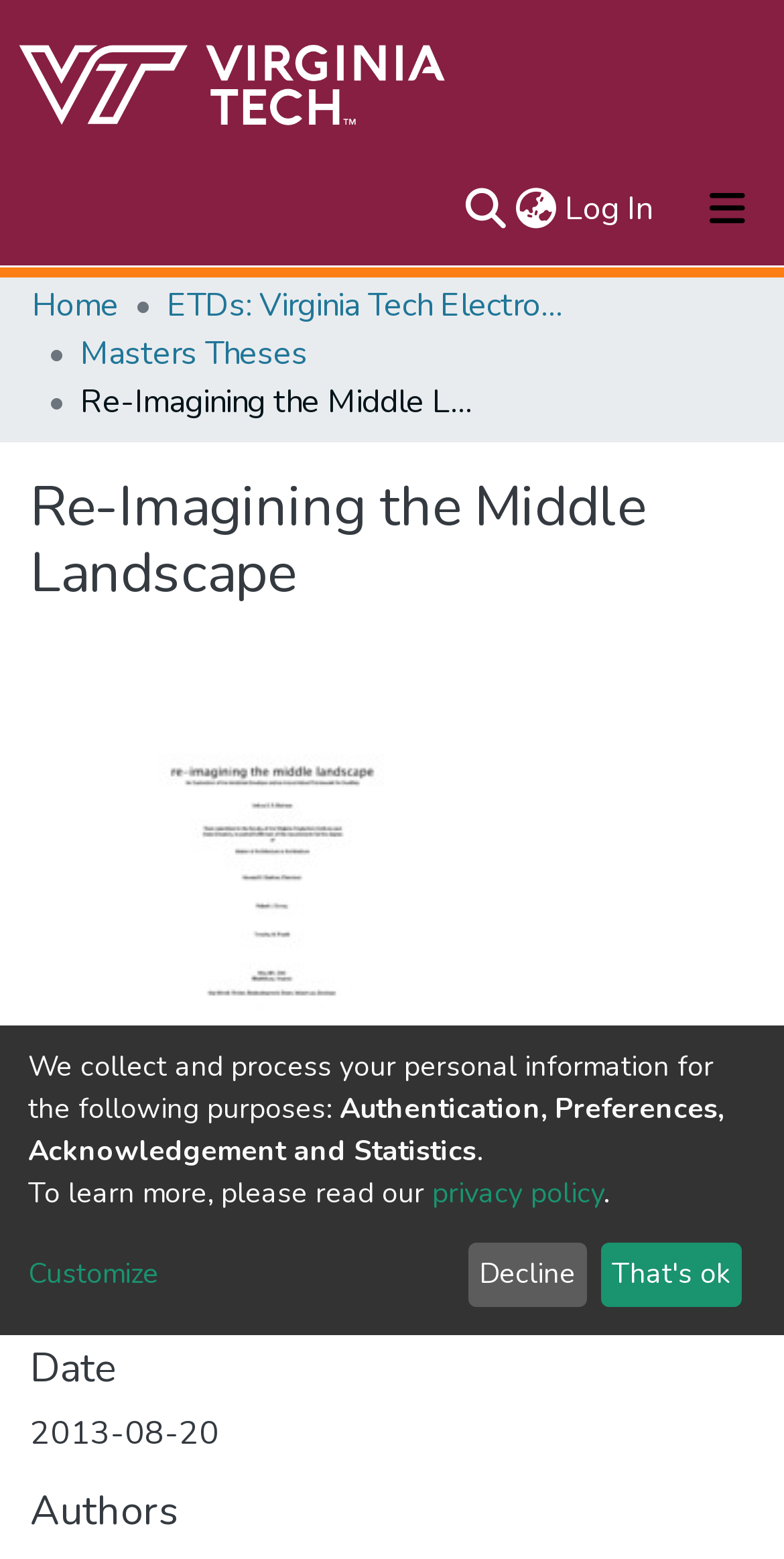Please specify the bounding box coordinates of the clickable region to carry out the following instruction: "Download Batman_JS_T_2013.pdf". The coordinates should be four float numbers between 0 and 1, in the format [left, top, right, bottom].

[0.038, 0.783, 0.687, 0.811]